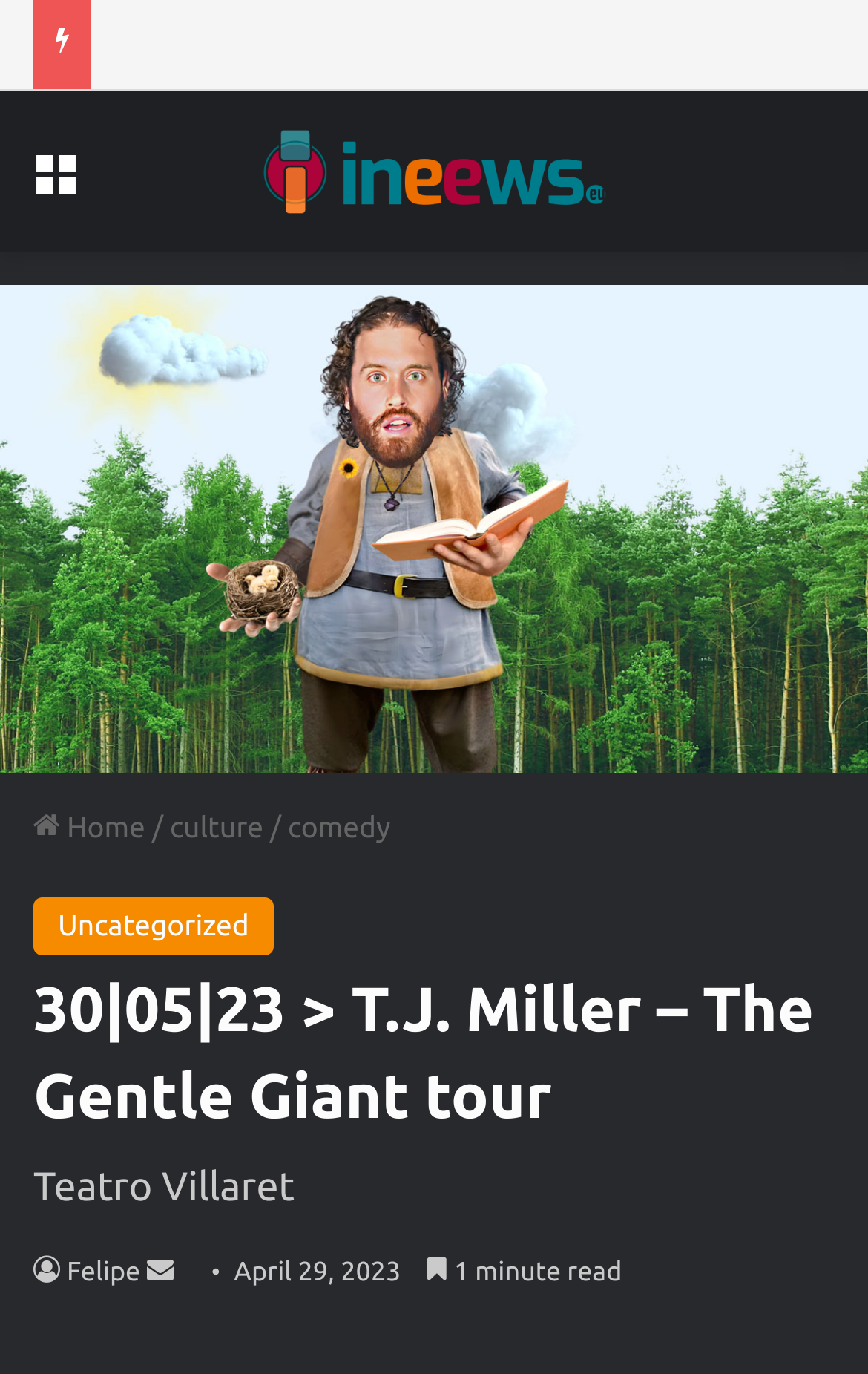Respond with a single word or phrase:
What is the category of the webpage?

culture